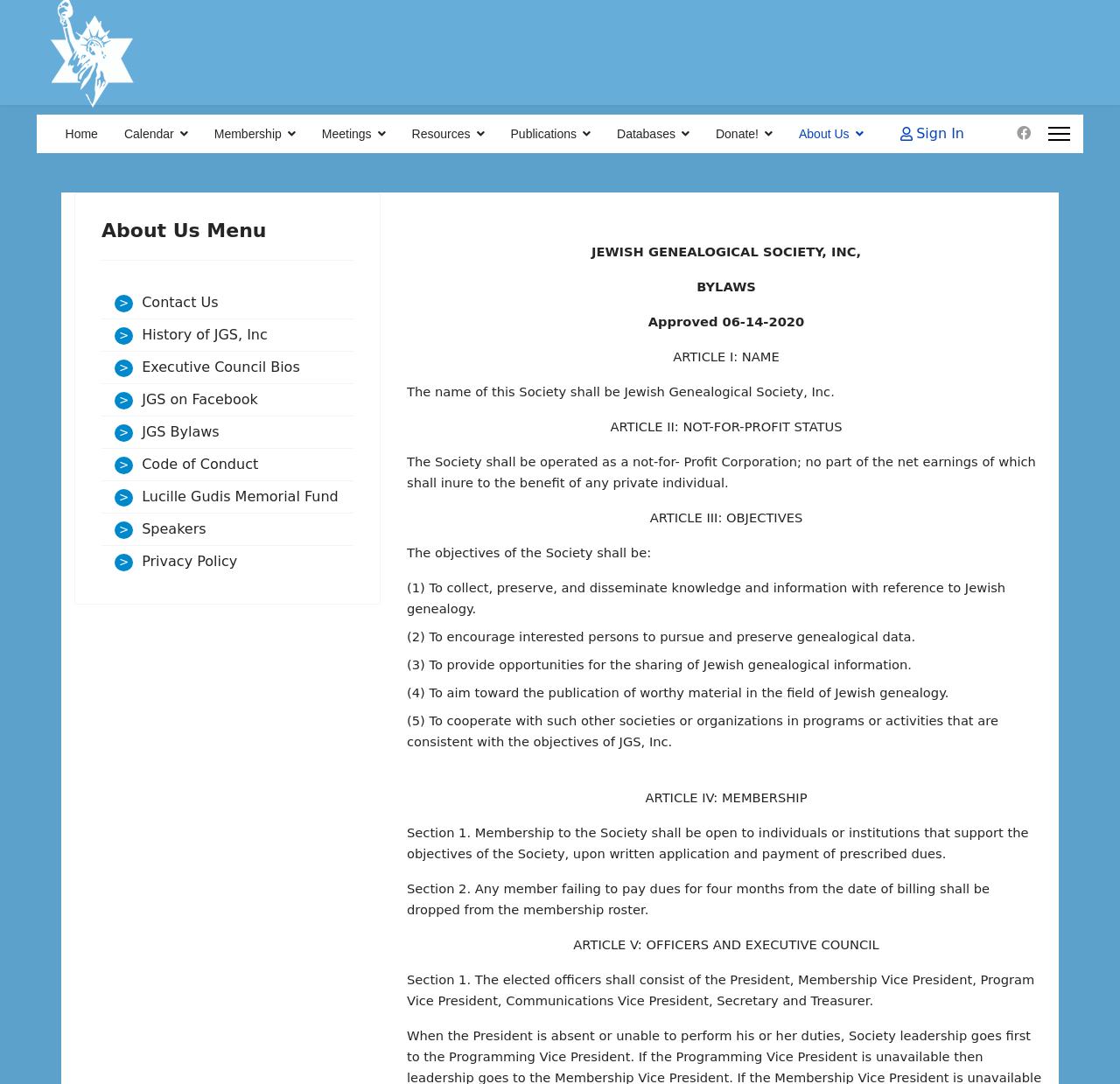Please reply to the following question with a single word or a short phrase:
What is the status of the society?

Not-for-Profit Corporation